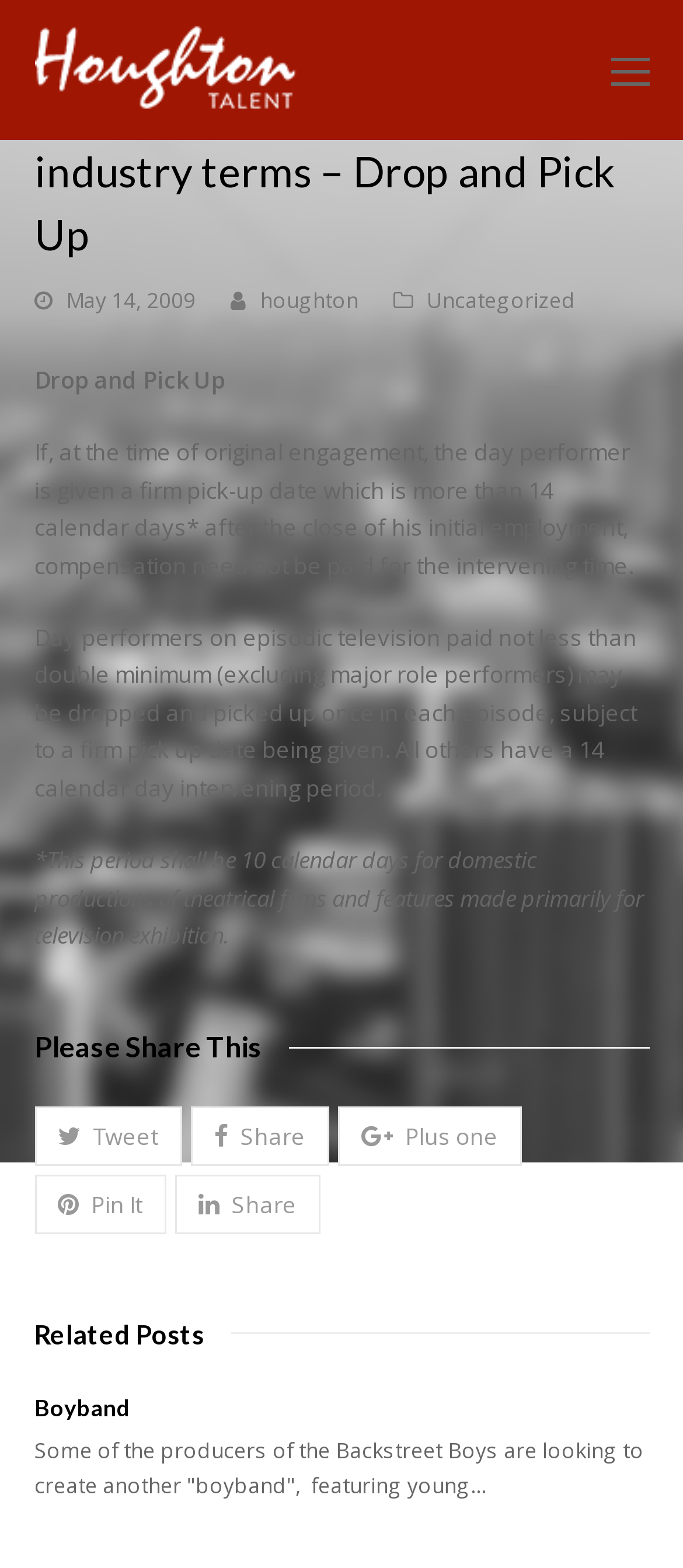Answer the question in one word or a short phrase:
What is the category of the post?

Uncategorized